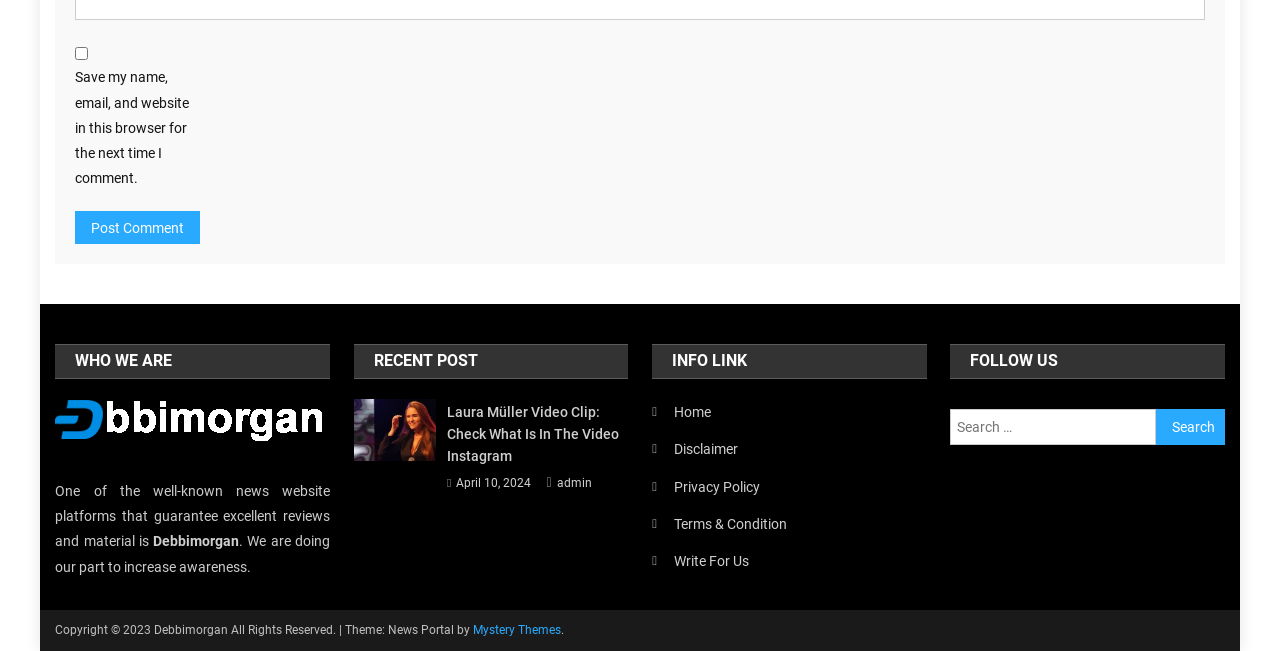What type of website is this?
Look at the image and respond with a one-word or short phrase answer.

News website